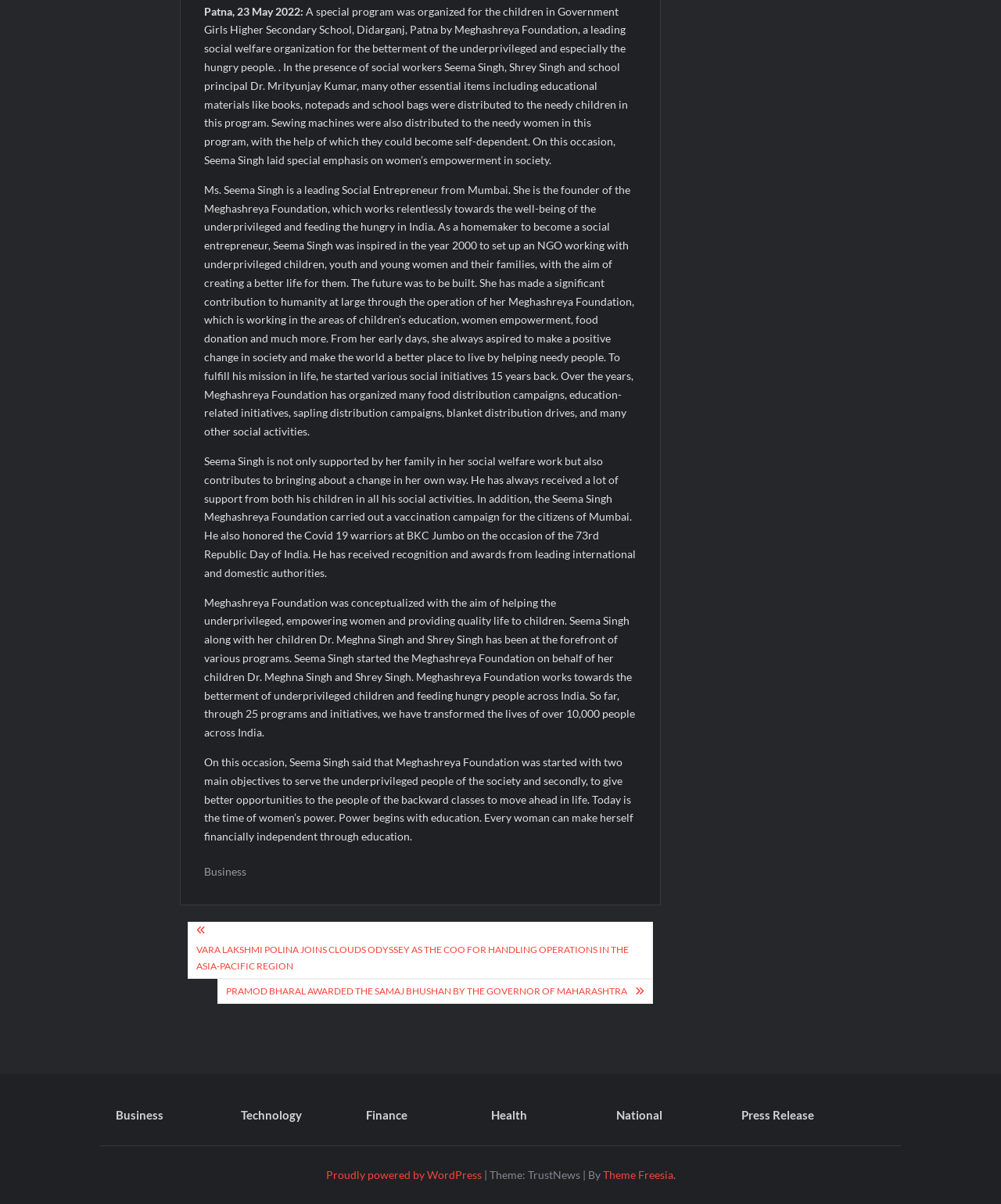Provide a short answer using a single word or phrase for the following question: 
What is the occupation of Seema Singh?

Social Entrepreneur